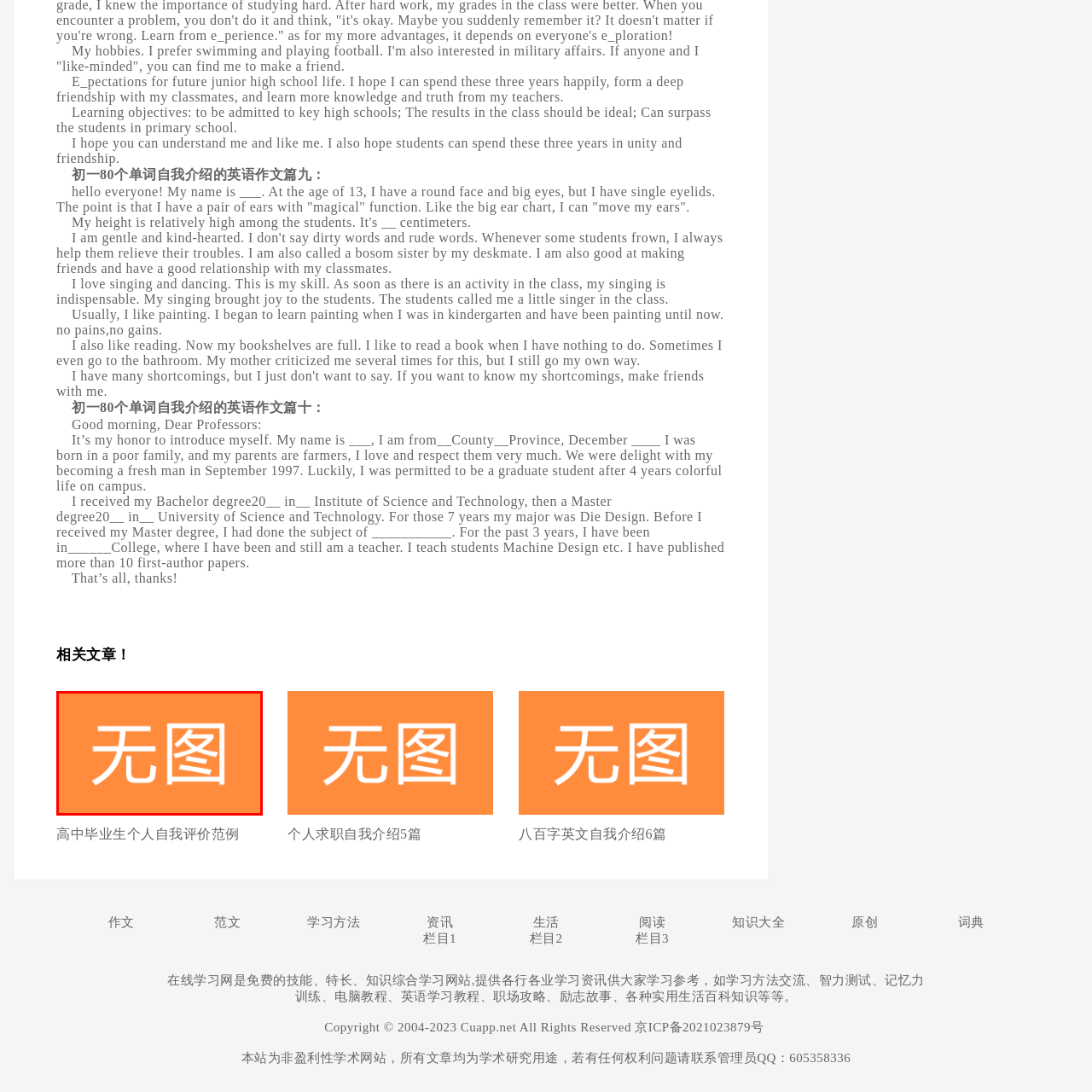Concentrate on the section within the teal border, What is the color of the background in the image? 
Provide a single word or phrase as your answer.

Vibrant orange